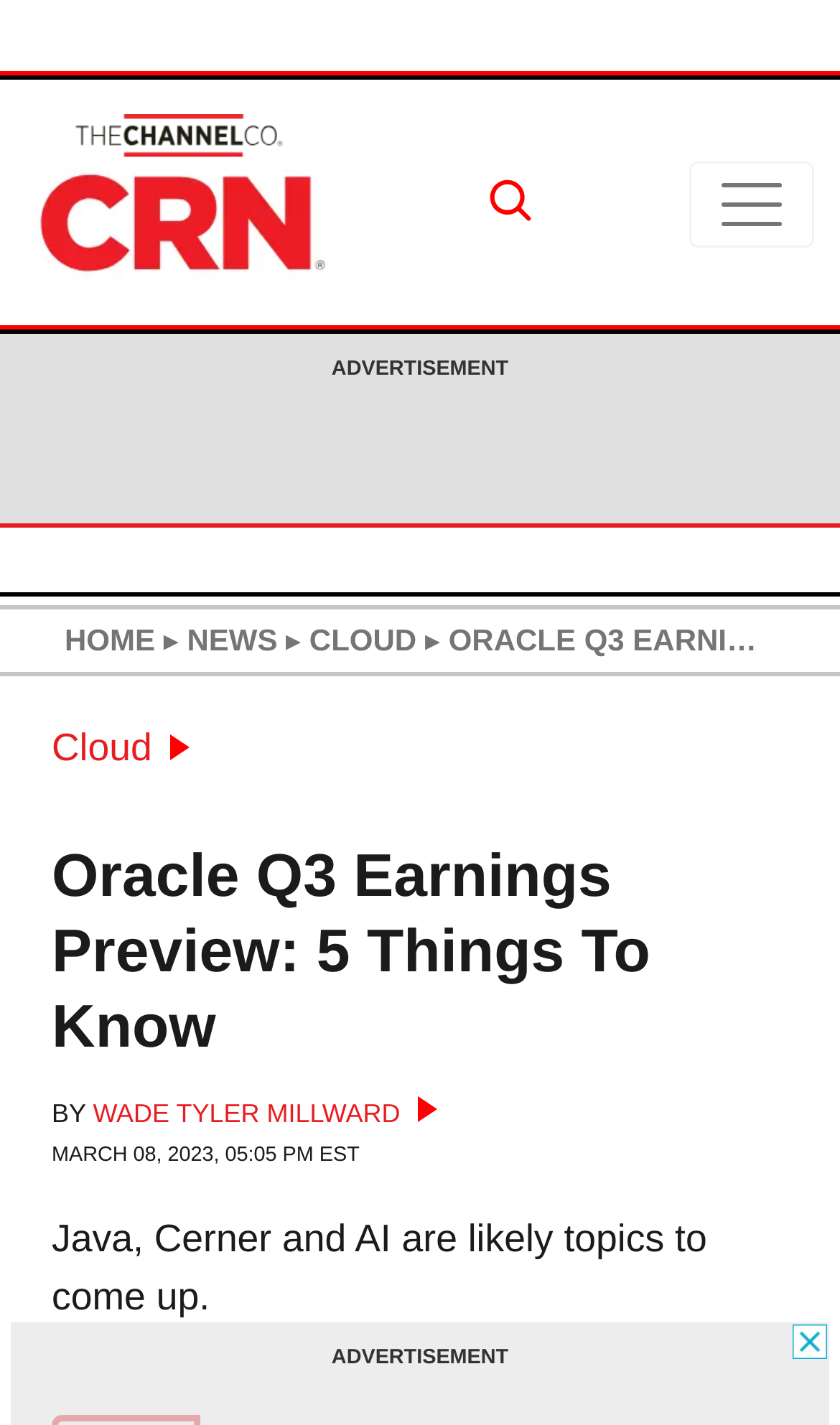Determine the main heading text of the webpage.

Oracle Q3 Earnings Preview: 5 Things To Know